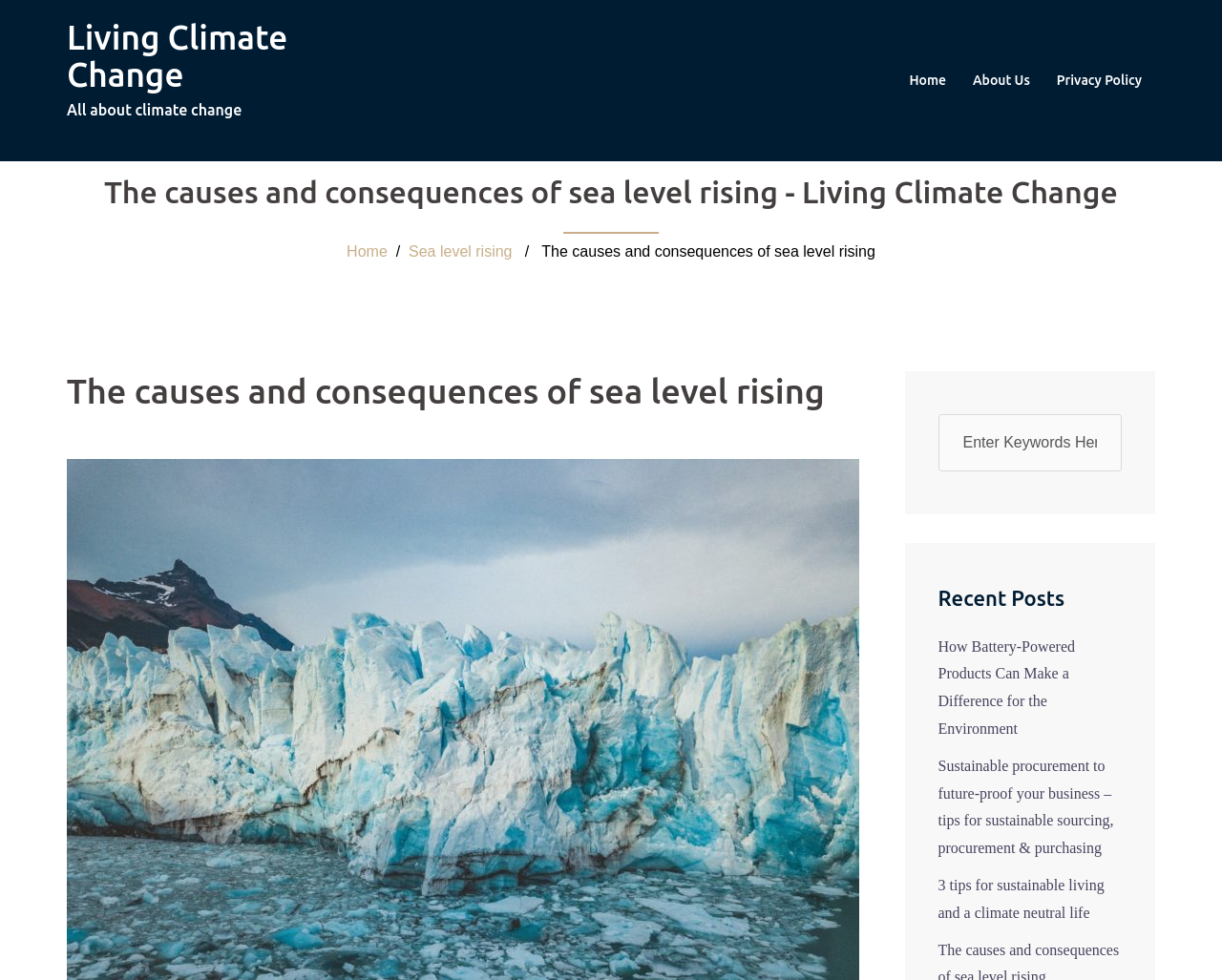How many recent posts are listed on the webpage?
Identify the answer in the screenshot and reply with a single word or phrase.

3